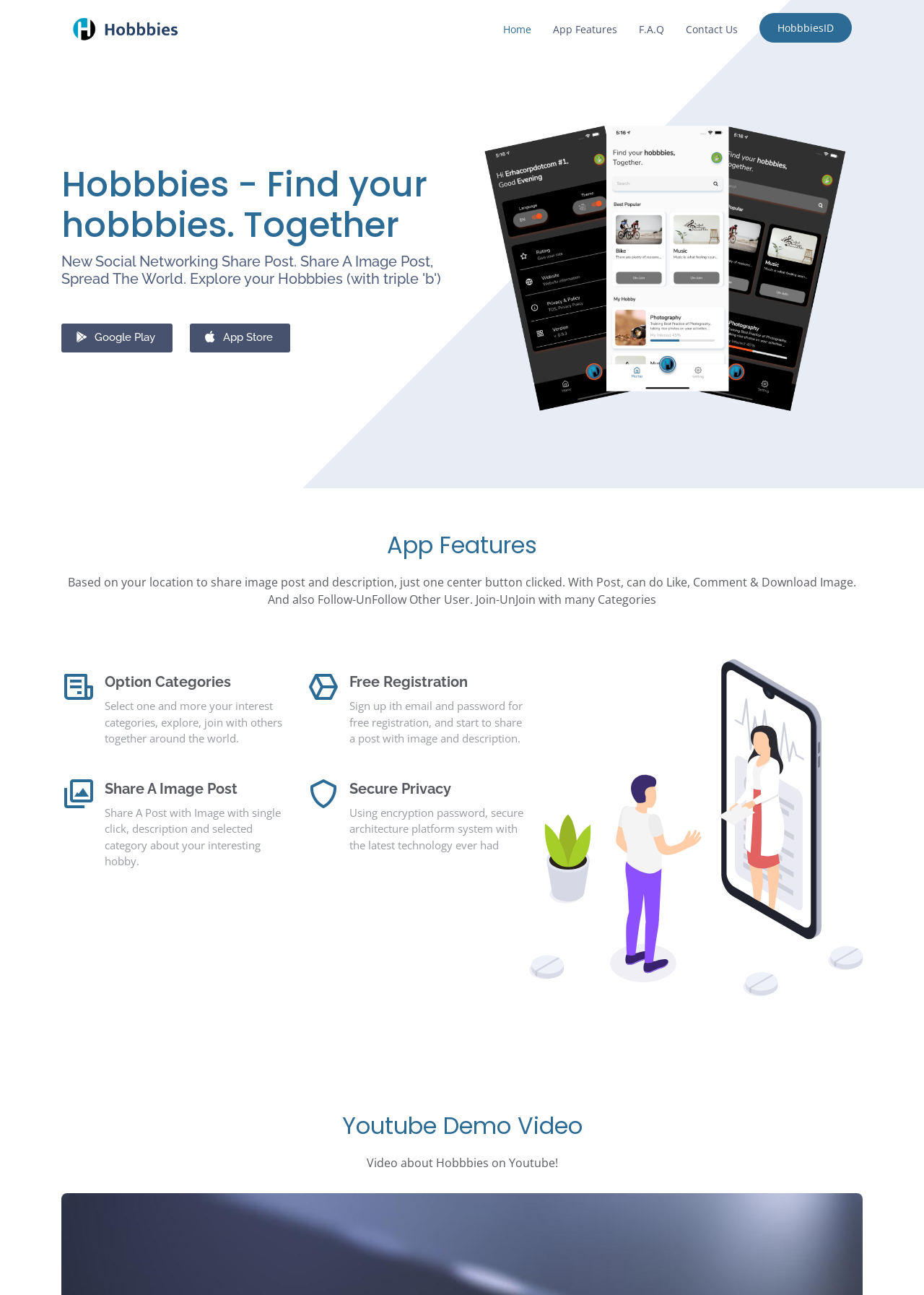Describe all visible elements and their arrangement on the webpage.

The webpage is about a social networking platform called Hobbbies, where users can find and share their hobbies with others around the world. At the top left corner, there is a logo of Hobbbies, which is an image with a link to the homepage. Next to the logo, there is a heading that reads "Hobbbies - Find your hobbbies. Together". 

Below the logo and heading, there are five links: Home, App Features, F.A.Q, Contact Us, and HobbbiesID, which are aligned horizontally and take up about half of the screen width. 

Further down, there is a section that promotes the app's features, with a heading that reads "New Social Networking Share Post. Share A Image Post, Spread The World. Explore your Hobbbies". Below this heading, there are two links to download the app from Google Play and App Store. 

The main content of the page is divided into several sections, each with a heading and a brief description. The sections include App Features, Option Categories, Free Registration, Share A Image Post, Secure Privacy, Your Hobby, Join/UnJoin, and Youtube Demo Video. 

In the App Features section, there is a description of how the app allows users to share image posts and descriptions with a single click, and also provides features like liking, commenting, and downloading images. 

The Option Categories section explains how users can select one or more categories that match their interests and explore, join, and interact with others who share similar hobbies. 

The Free Registration section describes the process of signing up for the app with an email and password. 

The Share A Image Post section explains how users can share a post with an image and description about their hobby. 

The Secure Privacy section assures users that the app uses encryption and secure architecture to protect their privacy. 

The Your Hobby section describes how users can monitor their latest hobby and view the percentage of their interest and other users around the world on their dashboard homepage. 

The Join/UnJoin section explains how users can join or unjoin categories to collaborate with others who share similar hobbies. 

Finally, there is a section that promotes a Youtube demo video of the Hobbbies app.